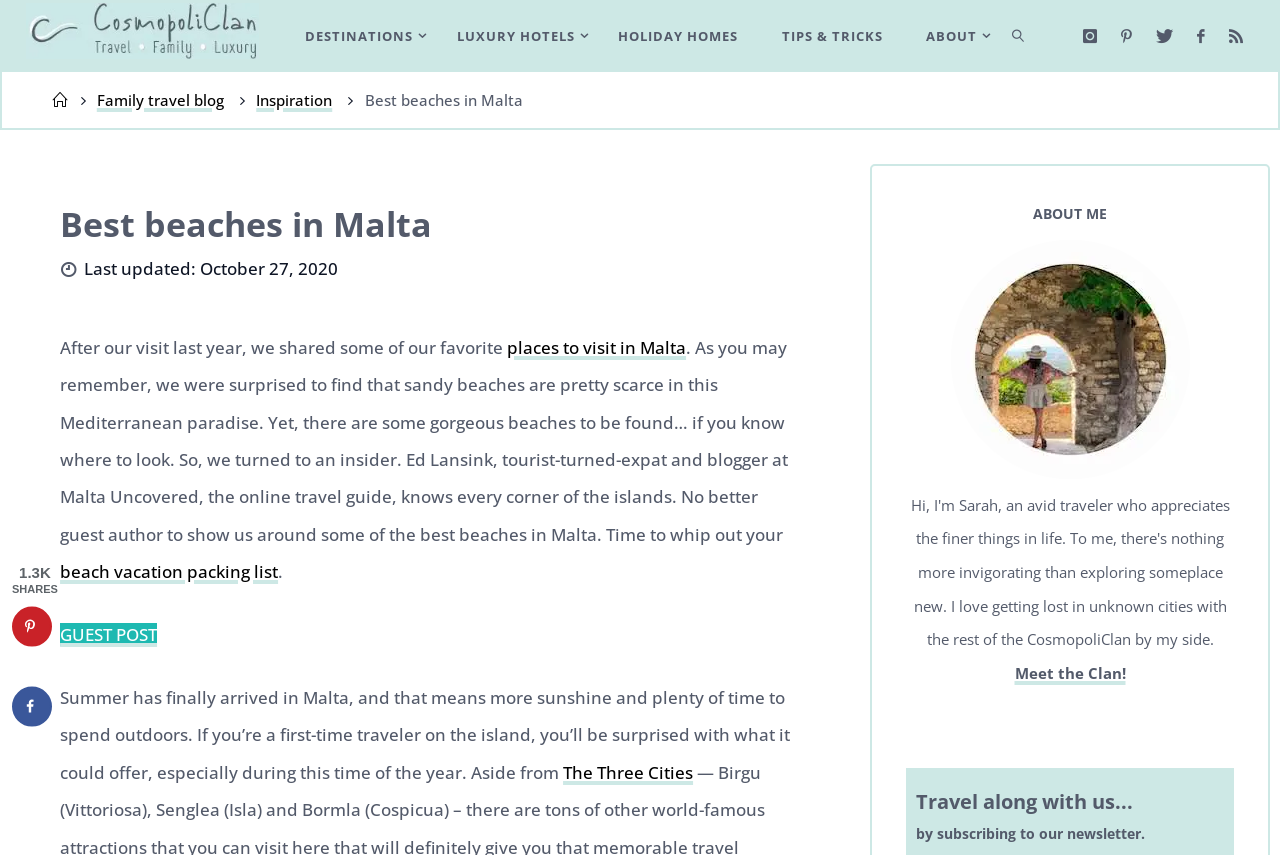Find the bounding box coordinates of the clickable area required to complete the following action: "Share on Pinterest".

[0.009, 0.709, 0.041, 0.756]